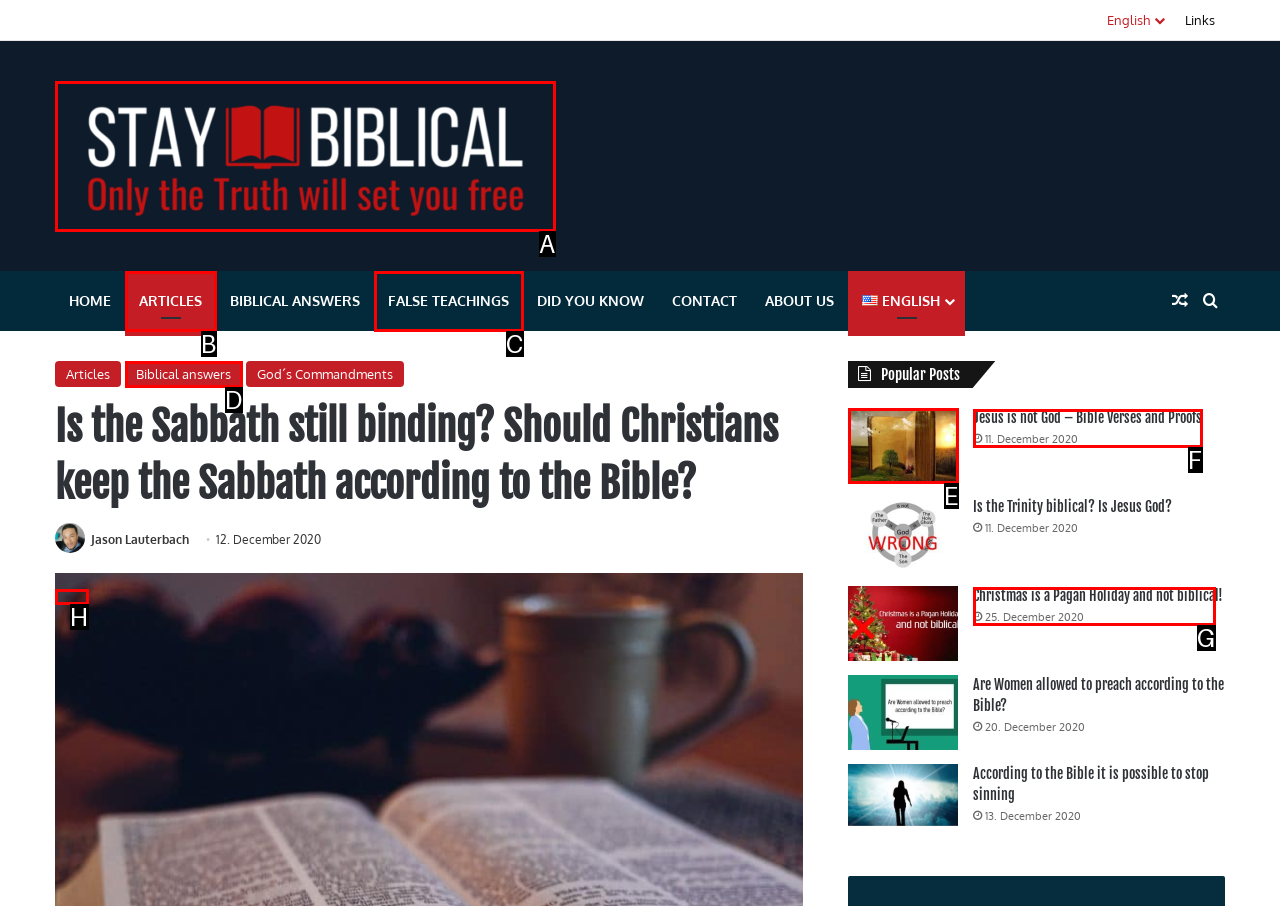Determine which HTML element best suits the description: alt="Photo of Jason Lauterbach". Reply with the letter of the matching option.

H